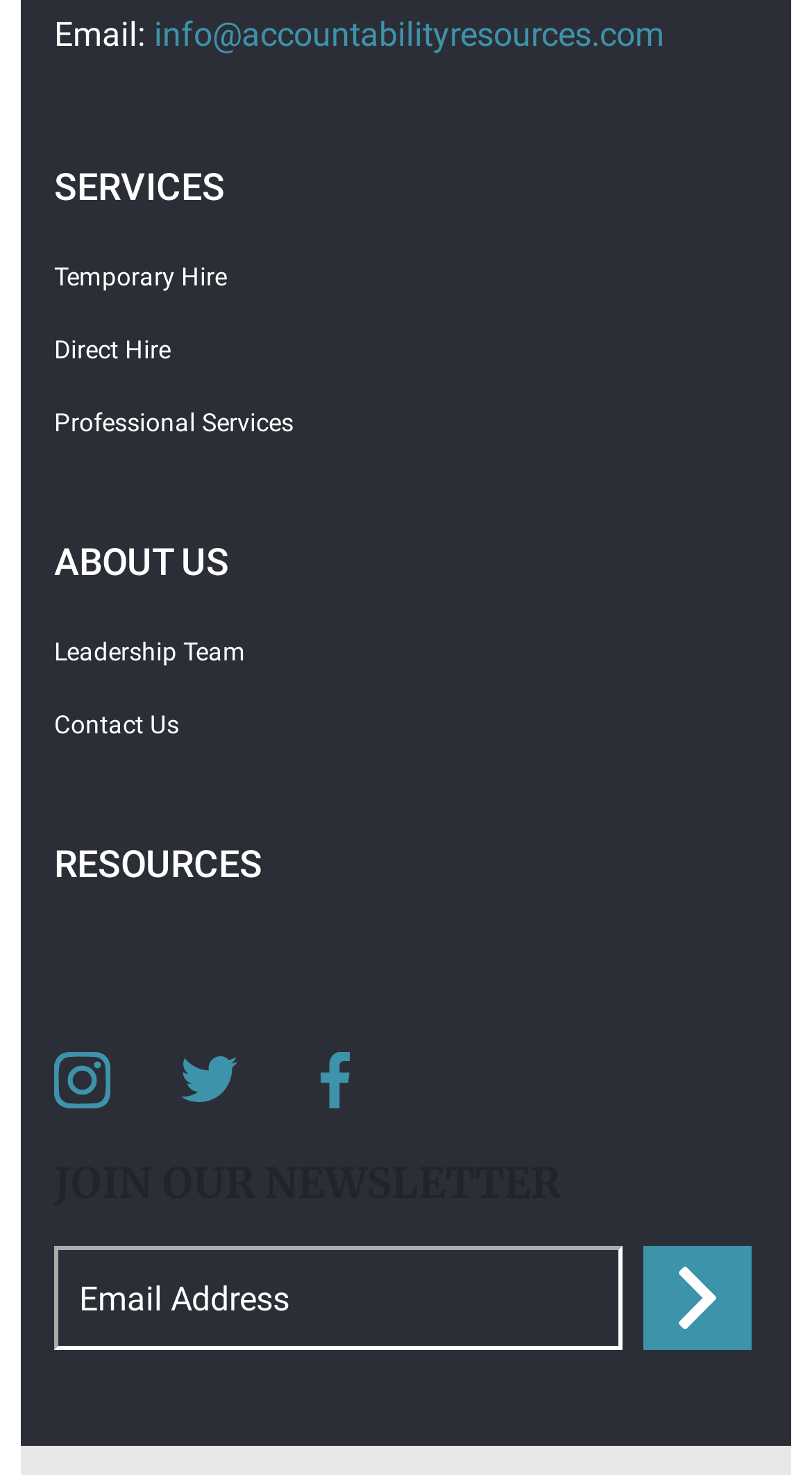Please provide a detailed answer to the question below based on the screenshot: 
What is required to submit the newsletter?

To submit the newsletter, an email address is required, as indicated by the '*' symbol next to the 'Email Address' text box, and the text box itself is labeled as 'required'.